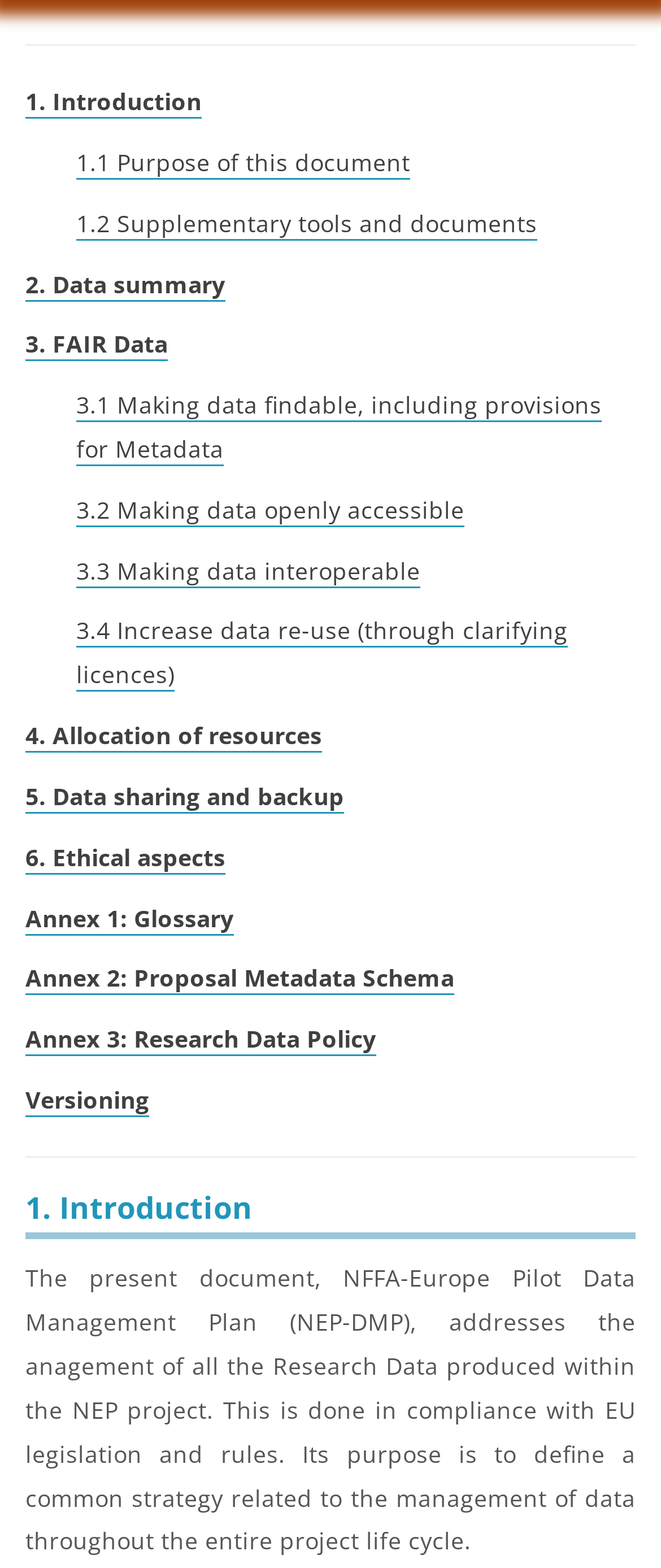Determine the bounding box of the UI component based on this description: "1. Introduction". The bounding box coordinates should be four float values between 0 and 1, i.e., [left, top, right, bottom].

[0.038, 0.054, 0.305, 0.076]